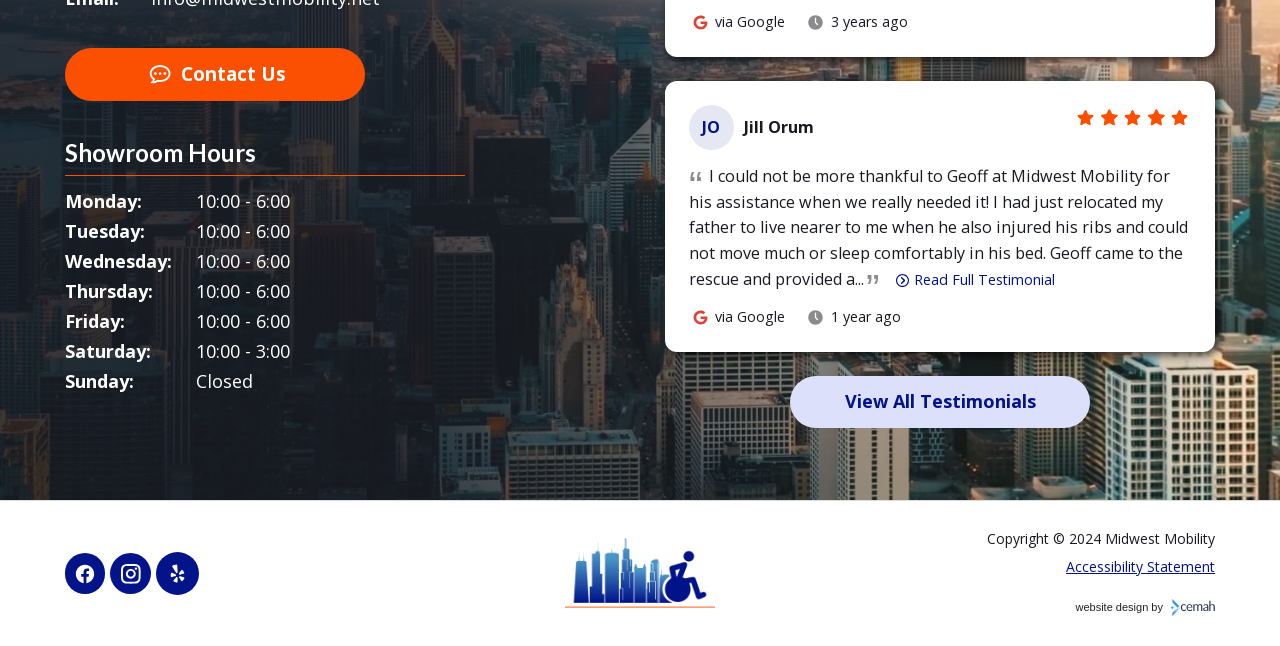What are the showroom hours on Monday?
Please provide a comprehensive answer based on the information in the image.

I found the showroom hours by looking at the 'Showroom Hours' section, which is a description list. In this list, I found the term 'Monday' with a corresponding detail '10:00 - 6:00'.